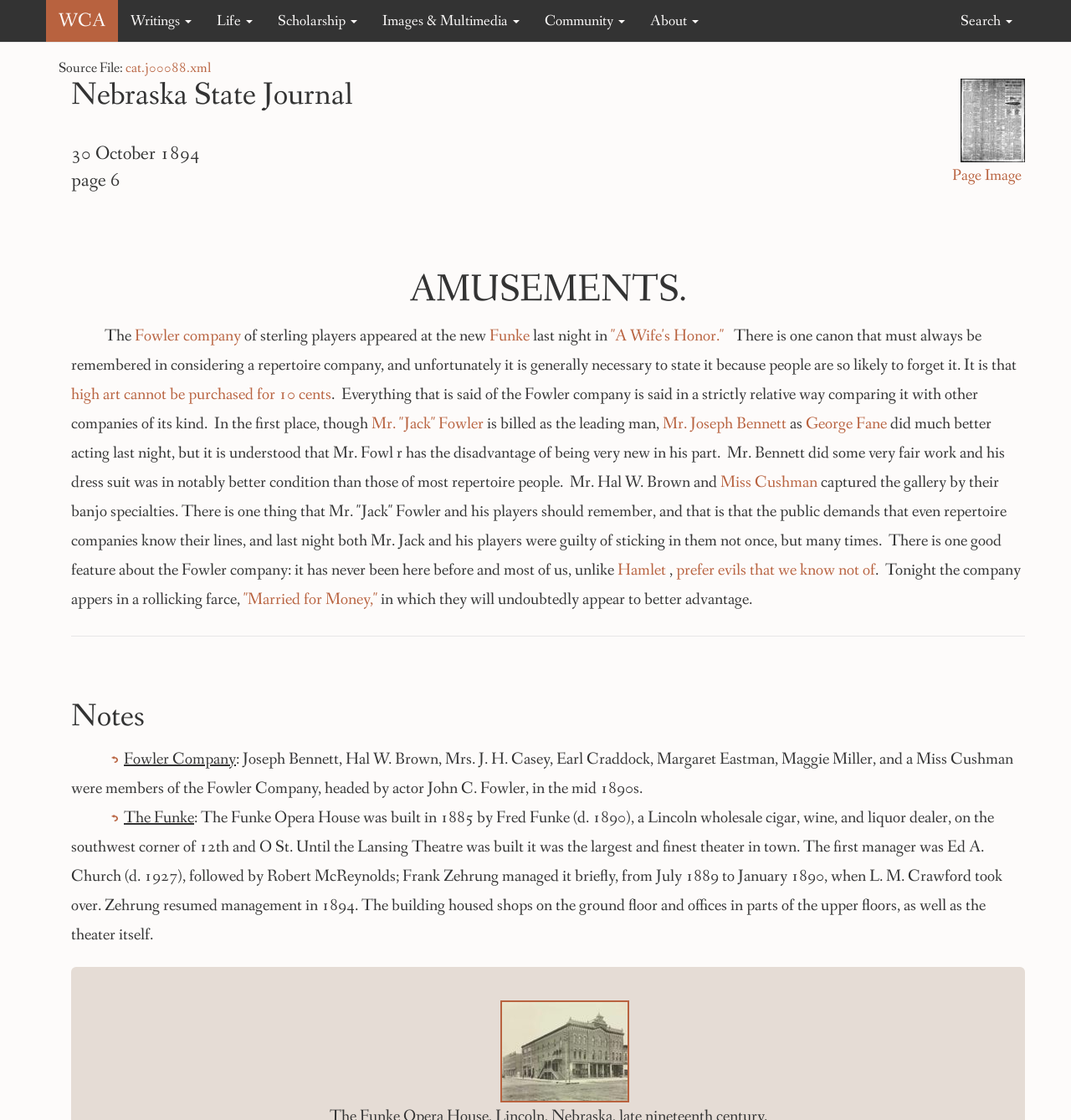Please identify the bounding box coordinates of the area I need to click to accomplish the following instruction: "Search for something using the 'Search' link".

[0.885, 0.0, 0.957, 0.037]